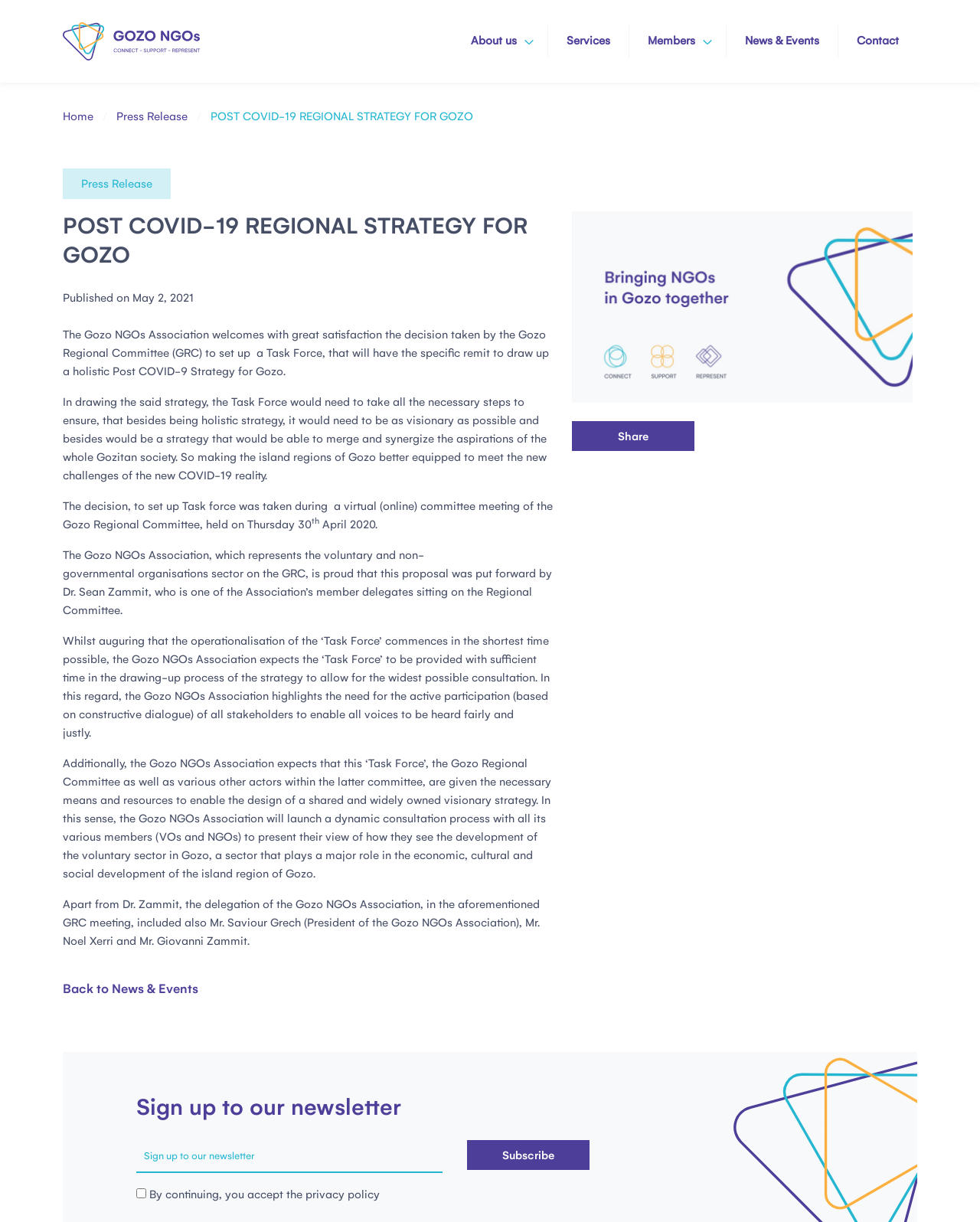Could you find the bounding box coordinates of the clickable area to complete this instruction: "Subscribe to the newsletter"?

[0.477, 0.933, 0.602, 0.957]